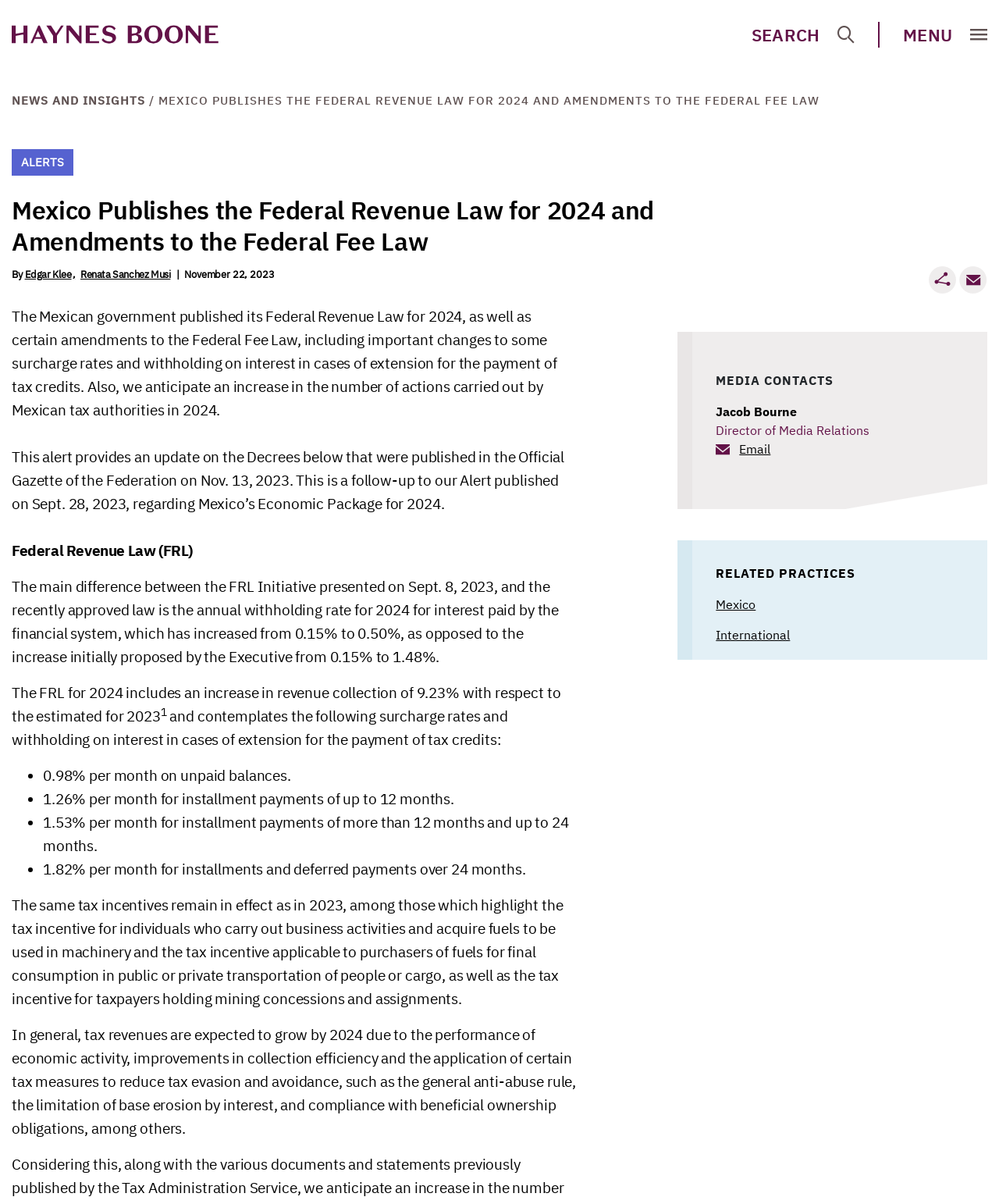Find the bounding box of the web element that fits this description: "News and Insights".

[0.012, 0.077, 0.145, 0.089]